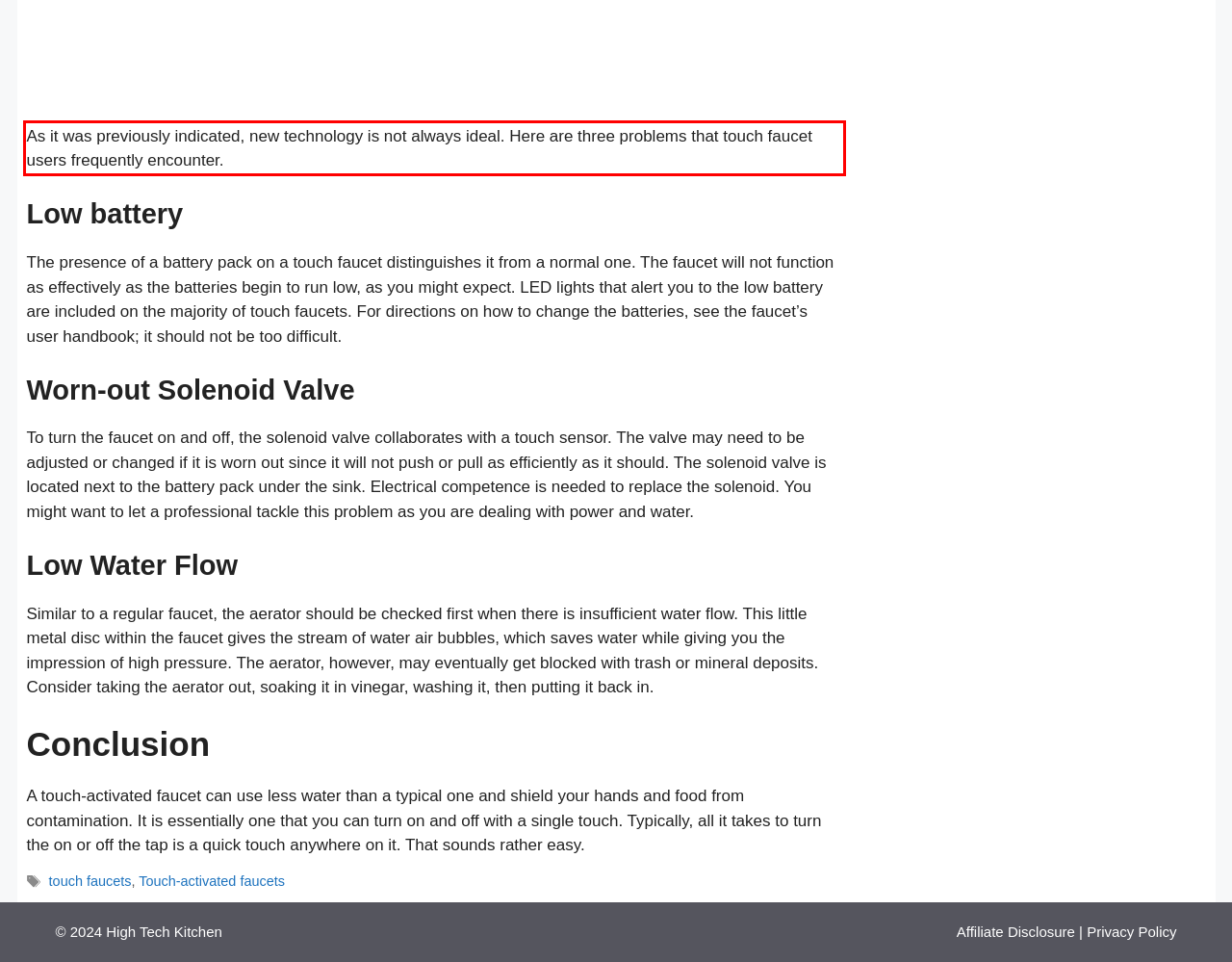Please identify and extract the text content from the UI element encased in a red bounding box on the provided webpage screenshot.

As it was previously indicated, new technology is not always ideal. Here are three problems that touch faucet users frequently encounter.